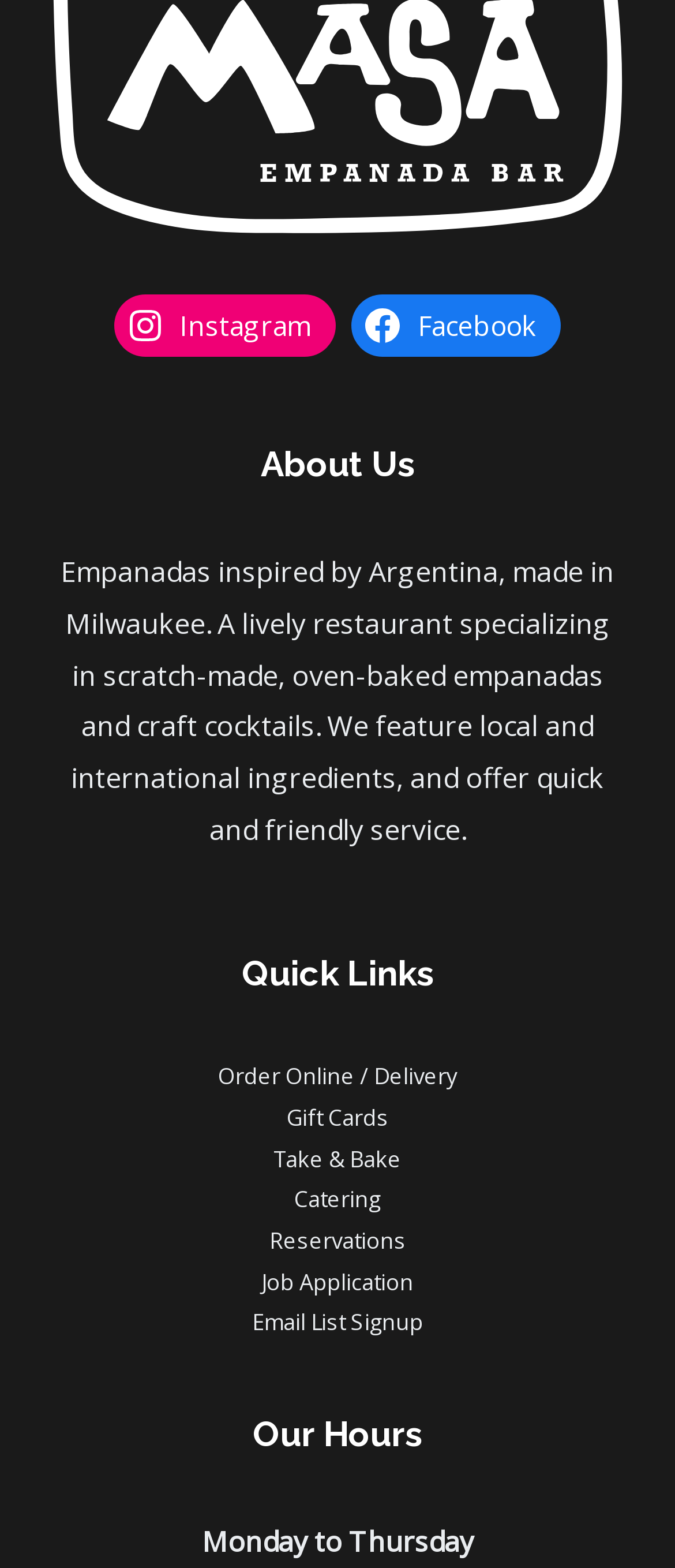Find the bounding box coordinates of the element to click in order to complete this instruction: "Check the hours of operation". The bounding box coordinates must be four float numbers between 0 and 1, denoted as [left, top, right, bottom].

[0.299, 0.971, 0.701, 0.995]